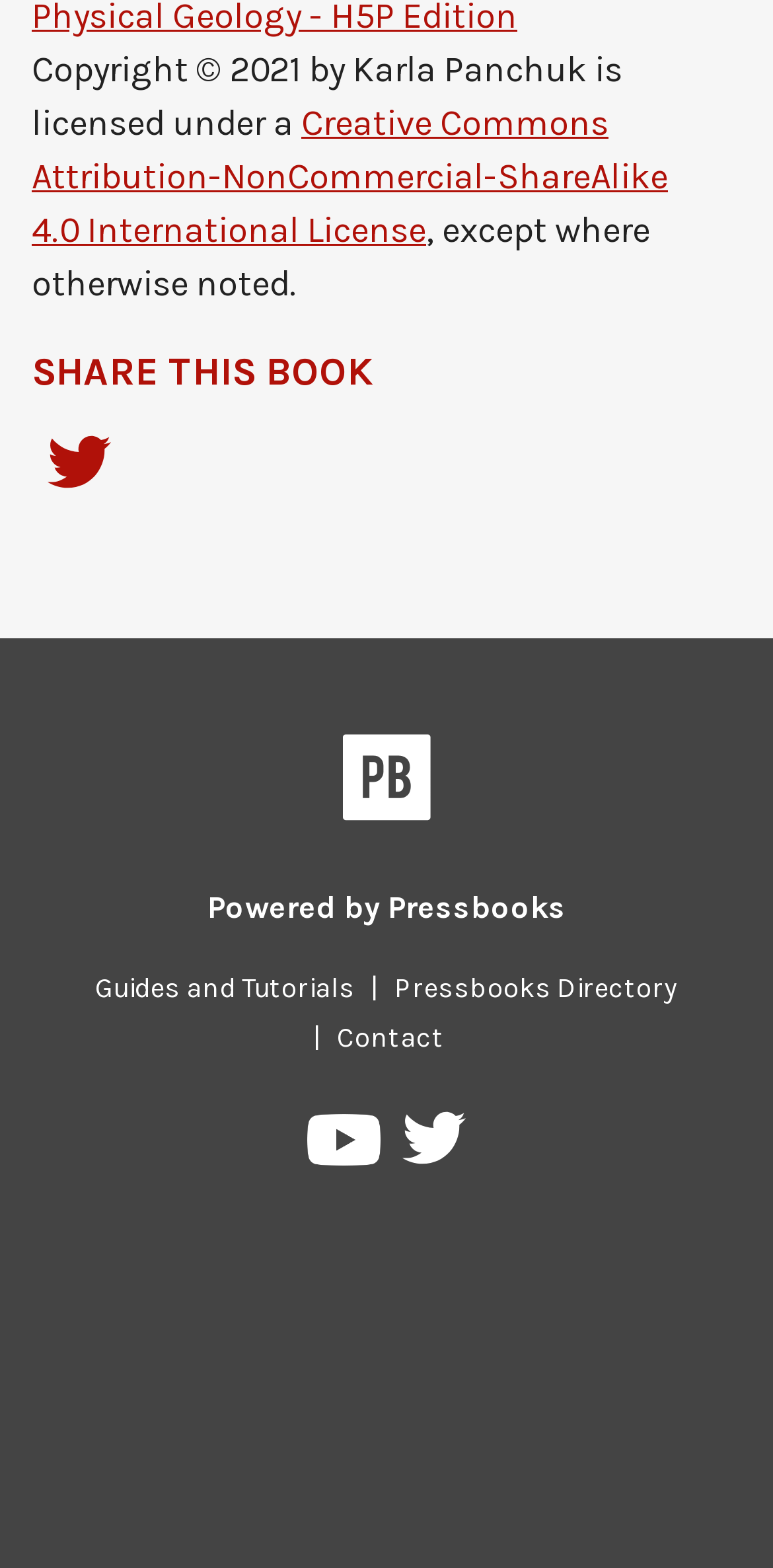Please analyze the image and provide a thorough answer to the question:
Who is the copyright holder?

The copyright information is located at the top of the webpage, which states 'Copyright © 2021 by Karla Panchuk'. This indicates that Karla Panchuk is the copyright holder.